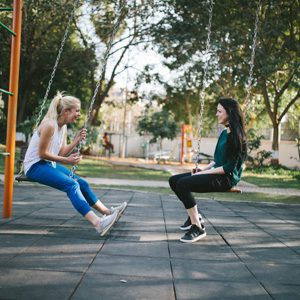What is the atmosphere of the scene?
Please give a well-detailed answer to the question.

The caption states that the woman on the right 'smiles back, creating a warm atmosphere of friendship and rapport', which suggests that the overall atmosphere of the scene is warm and friendly.